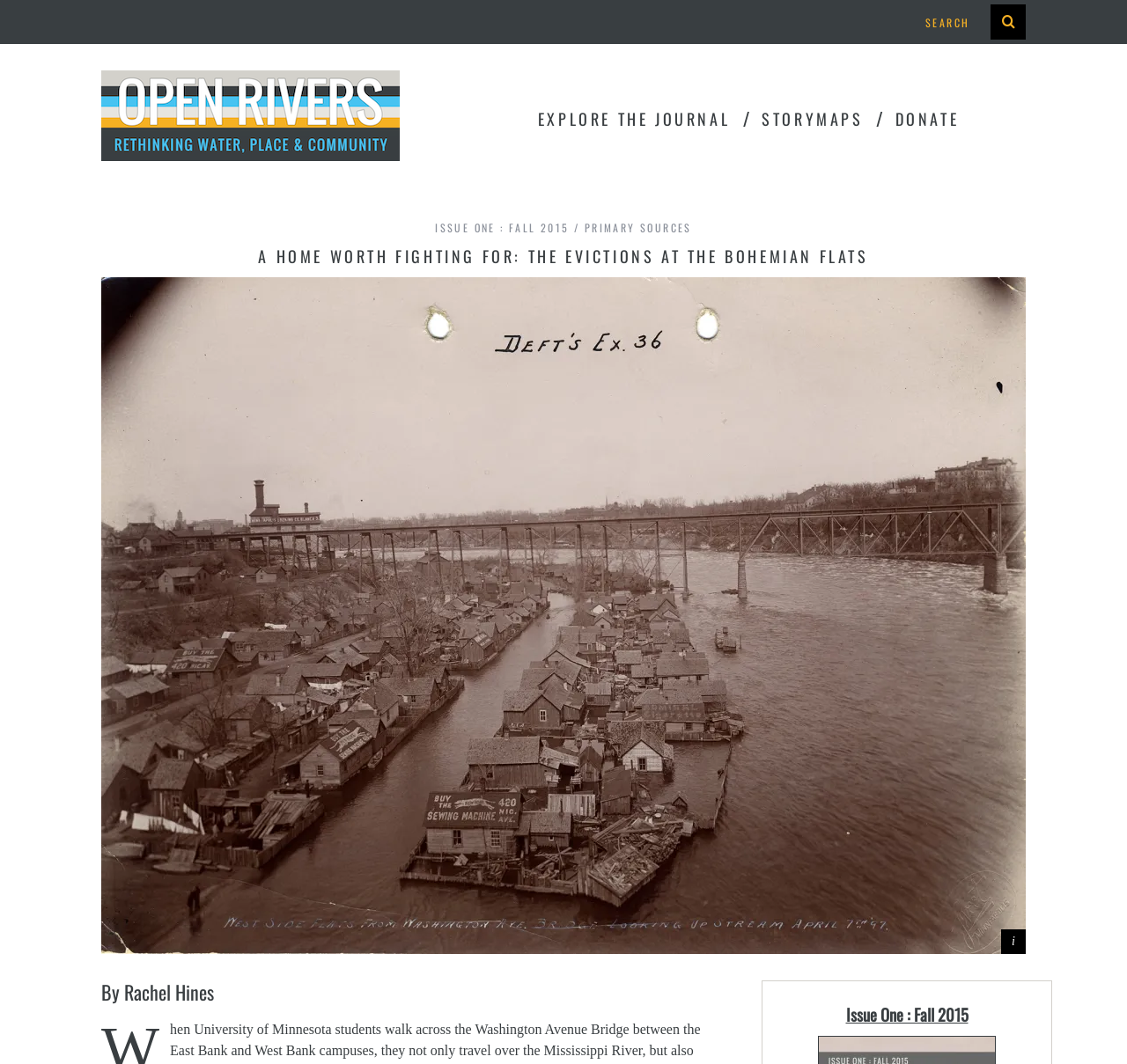Given the element description, predict the bounding box coordinates in the format (top-left x, top-left y, bottom-right x, bottom-right y), using floating point numbers between 0 and 1: Issue One : Fall 2015

[0.75, 0.942, 0.859, 0.964]